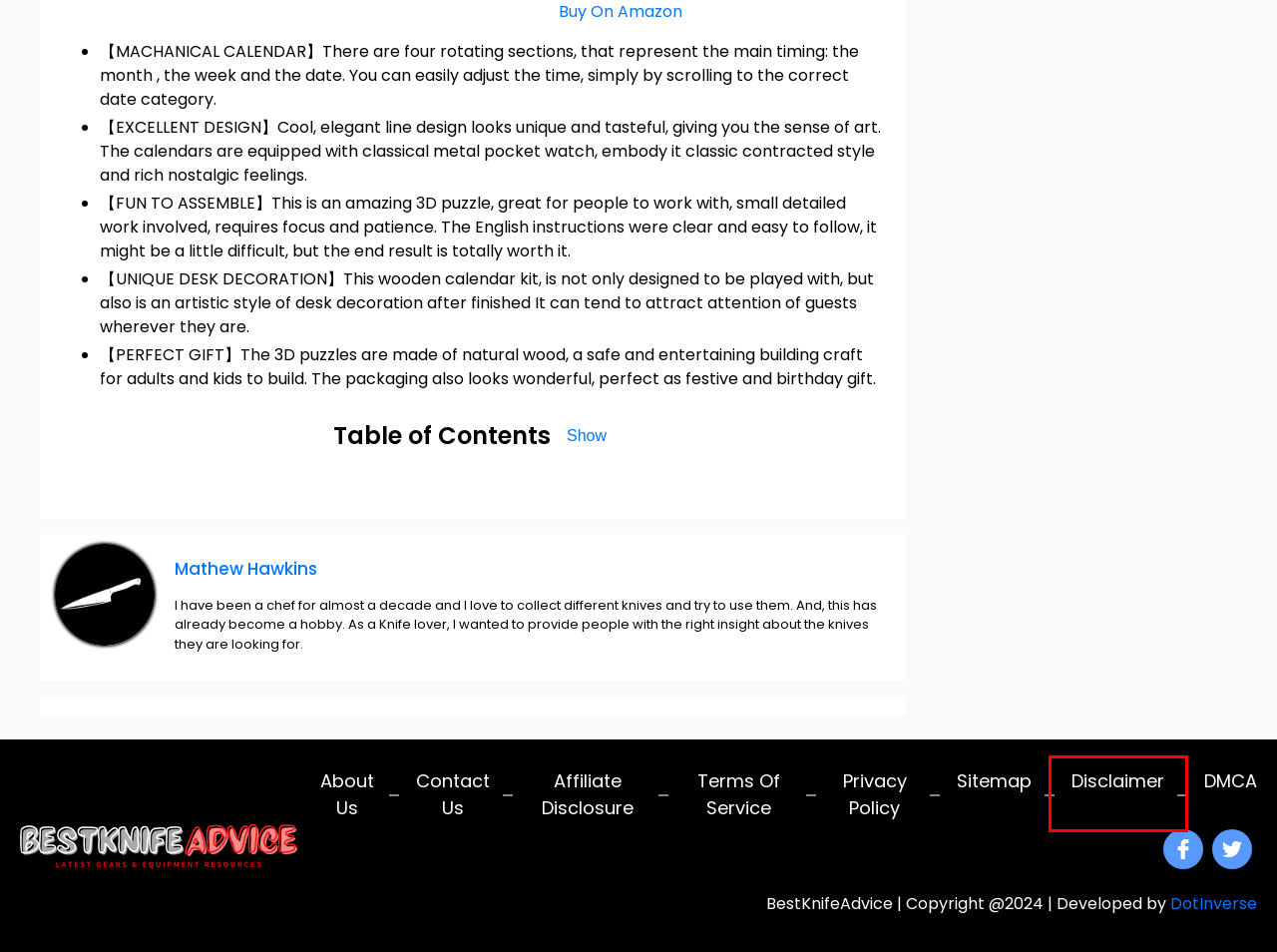Look at the screenshot of a webpage, where a red bounding box highlights an element. Select the best description that matches the new webpage after clicking the highlighted element. Here are the candidates:
A. BestKnifeAdvice | Best Knife Reviews And Advice You can Trust
B. Disclaimer - BestKnifeAdvice
C. Affiliate Disclosure - BestKnifeAdvice
D. Mathew Hawkins, Author at BestKnifeAdvice
E. Terms of Service - BestKnifeAdvice
F. DMCA - BestKnifeAdvice
G. Why Investing in a Good Knife is Worth it: The Power of High-Quality Blades - BestKnifeAdvice
H. Privacy Policy - BestKnifeAdvice

B